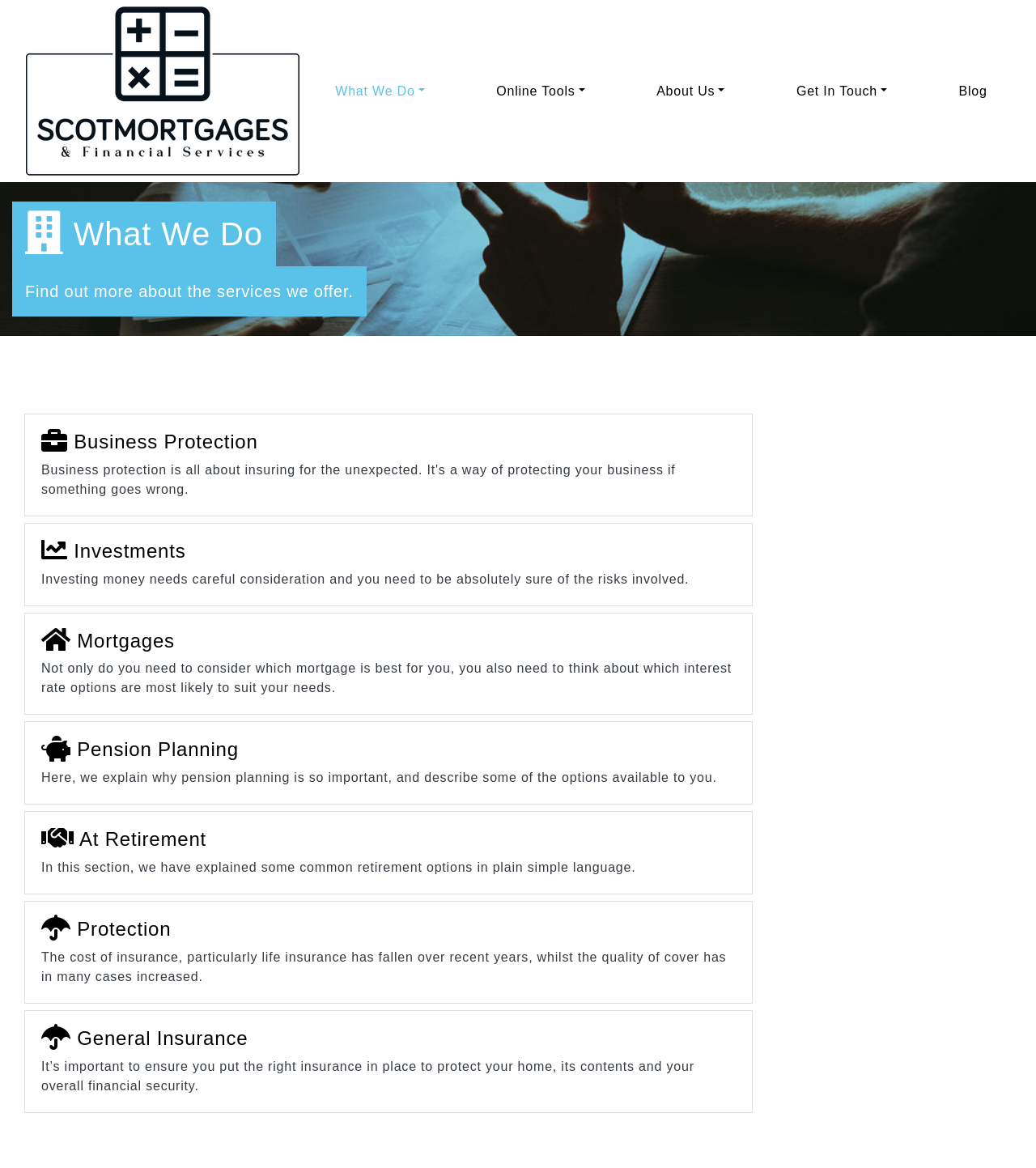Respond to the following query with just one word or a short phrase: 
What is the focus of the 'At Retirement' section?

Retirement options